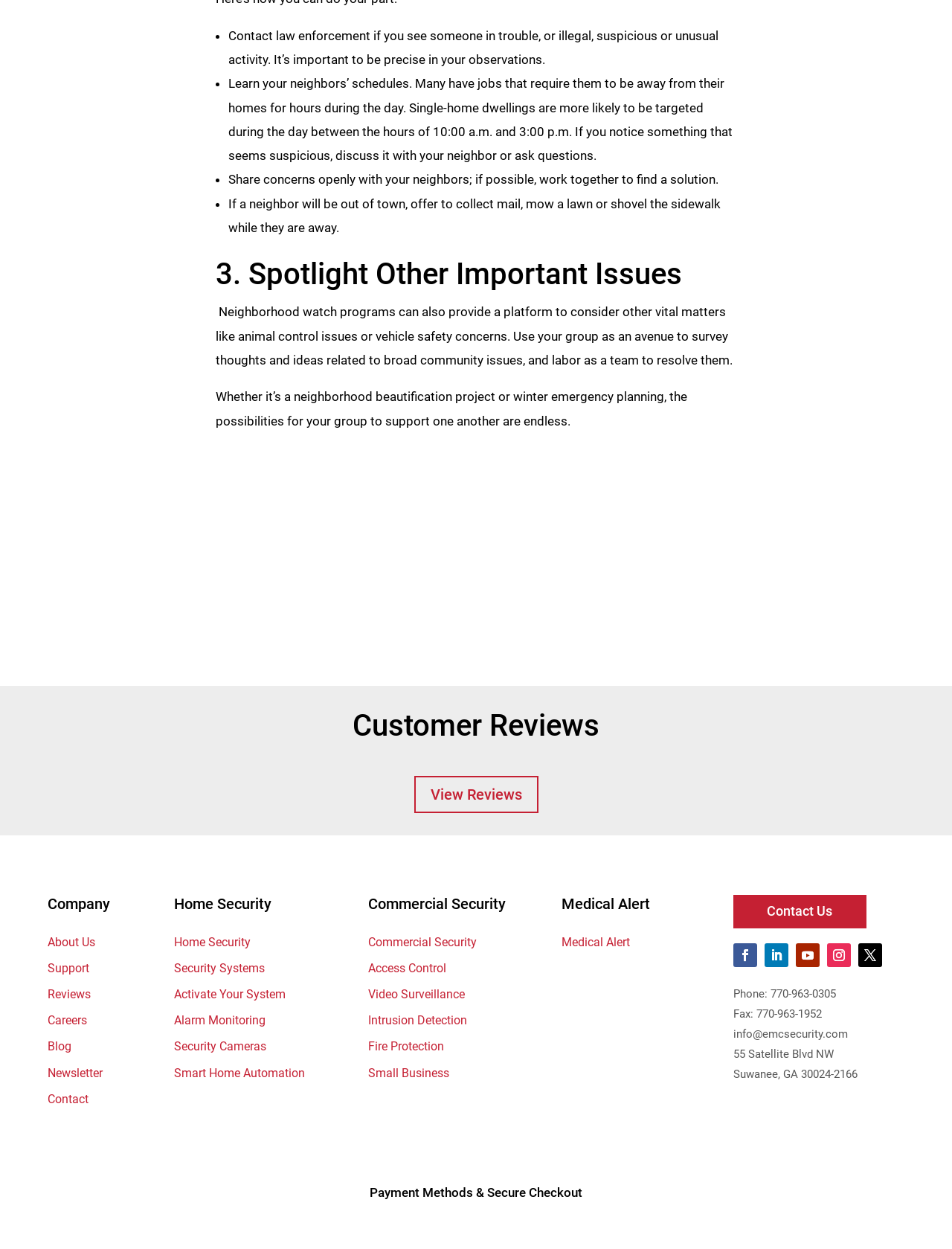What type of security services does the company offer?
Answer the question using a single word or phrase, according to the image.

Home Security, Commercial Security, Medical Alert